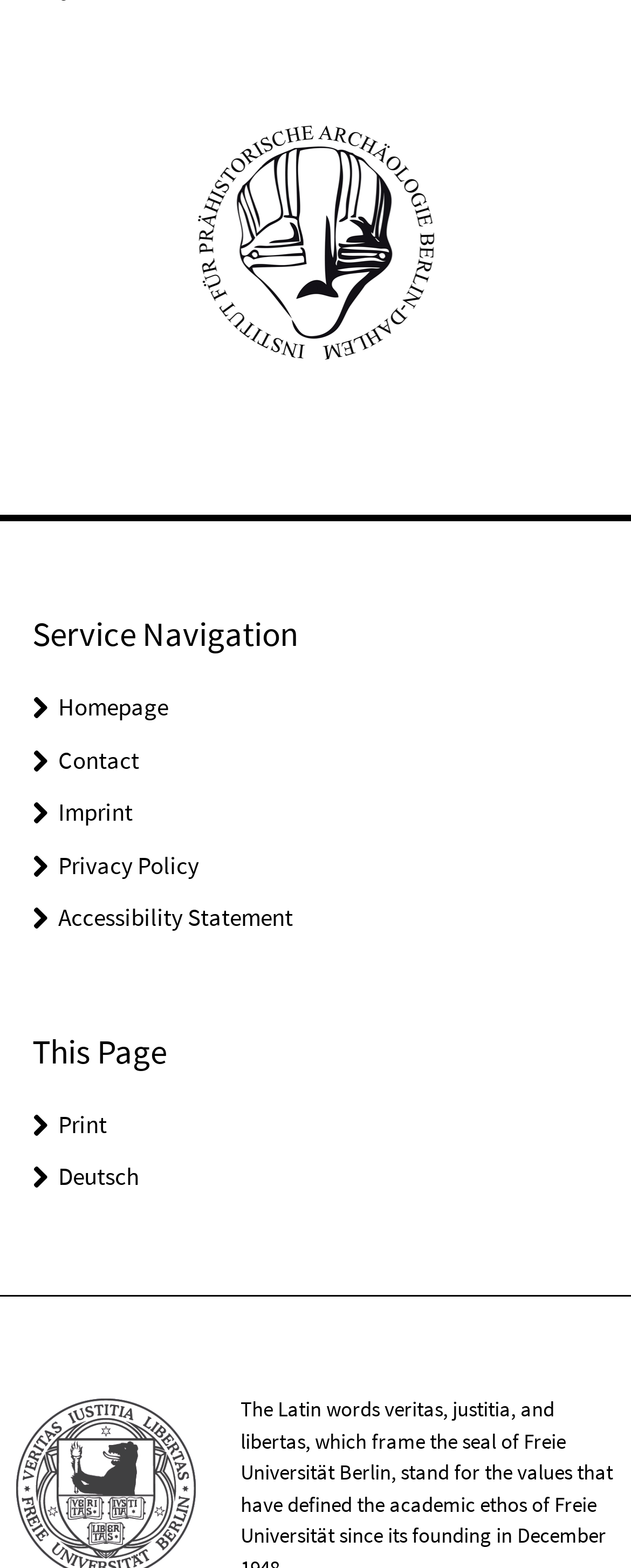What is the name of the institute?
Examine the image and provide an in-depth answer to the question.

The answer can be found by looking at the link element with the OCR text 'Institute for Prehistoric Archaeology' which is a child of the complementary element.